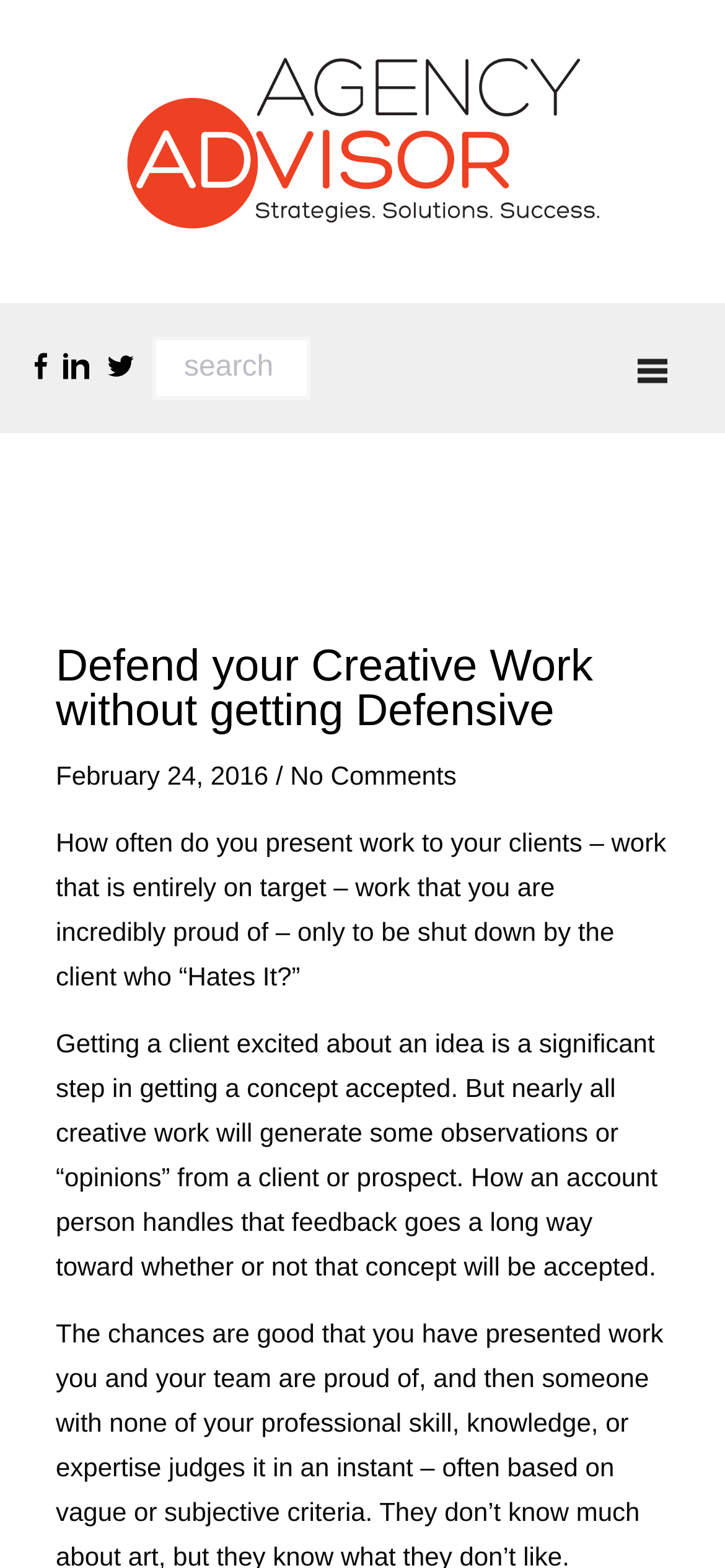Refer to the screenshot and answer the following question in detail:
What is the name of the agency?

The name of the agency can be found in the top-left corner of the webpage, where it is written as 'Agency ADvisor' in a link element and also accompanied by an image with the same name.